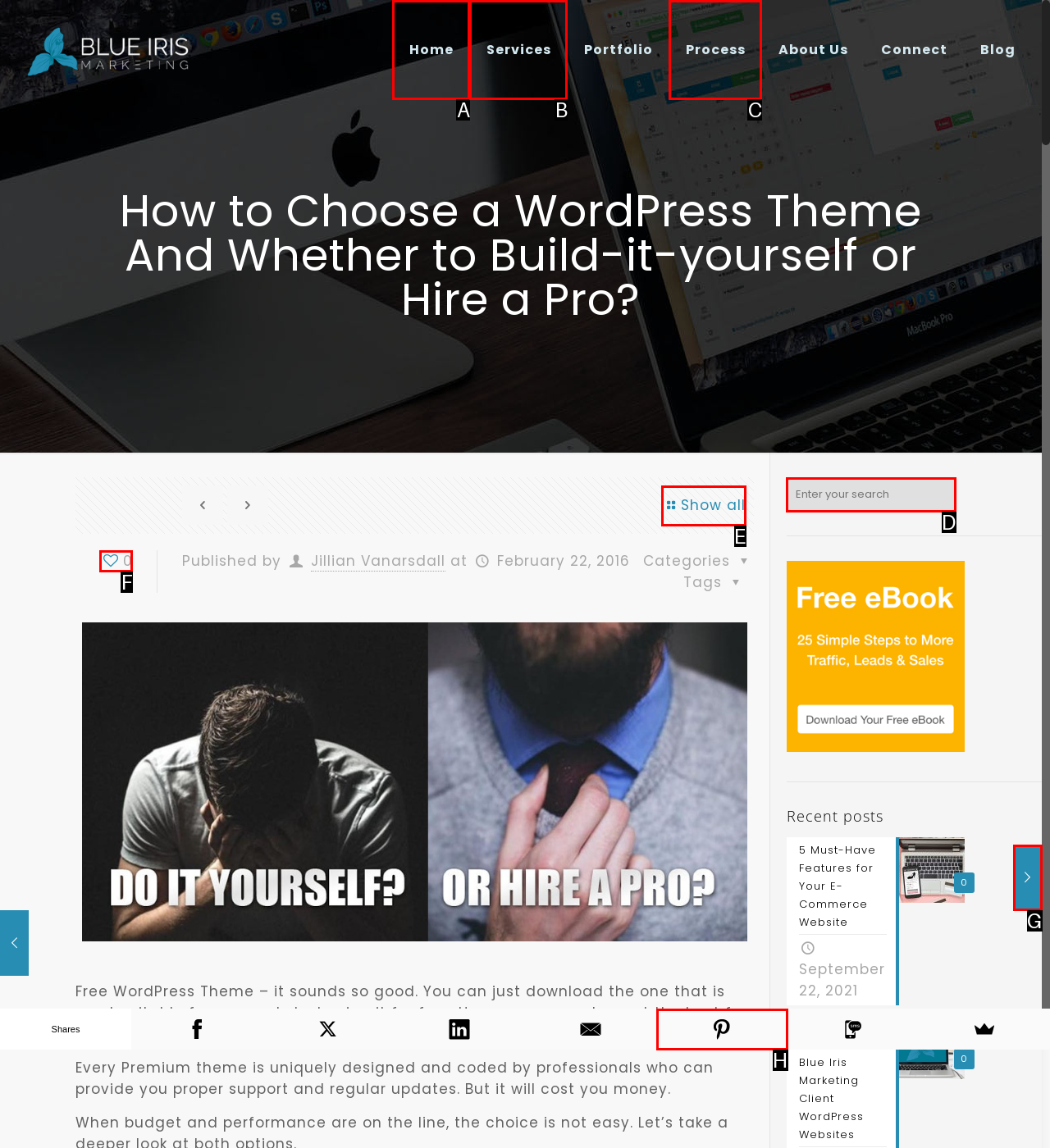Select the correct option based on the description: 0
Answer directly with the option’s letter.

F